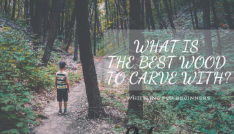What is the theme of the image?
Can you provide a detailed and comprehensive answer to the question?

The theme of the image is woodworking and whittling because the caption mentions that the atmosphere of the forest path aligns with this theme, and the overlaid text 'What Is The Best Wood To Carve With?' and 'Whittling for Beginners' further supports this theme.